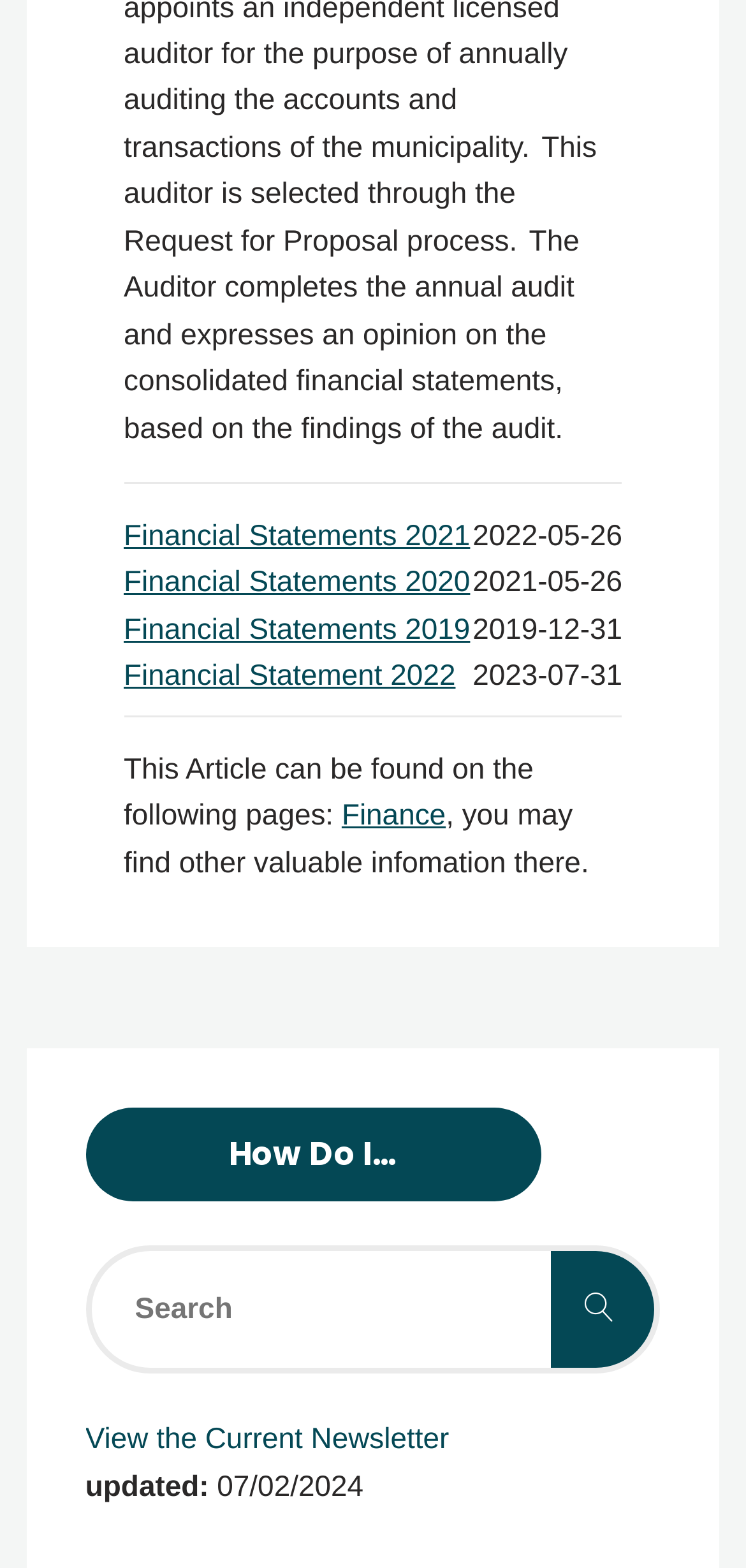Determine the coordinates of the bounding box for the clickable area needed to execute this instruction: "Search for something".

[0.122, 0.798, 0.876, 0.873]